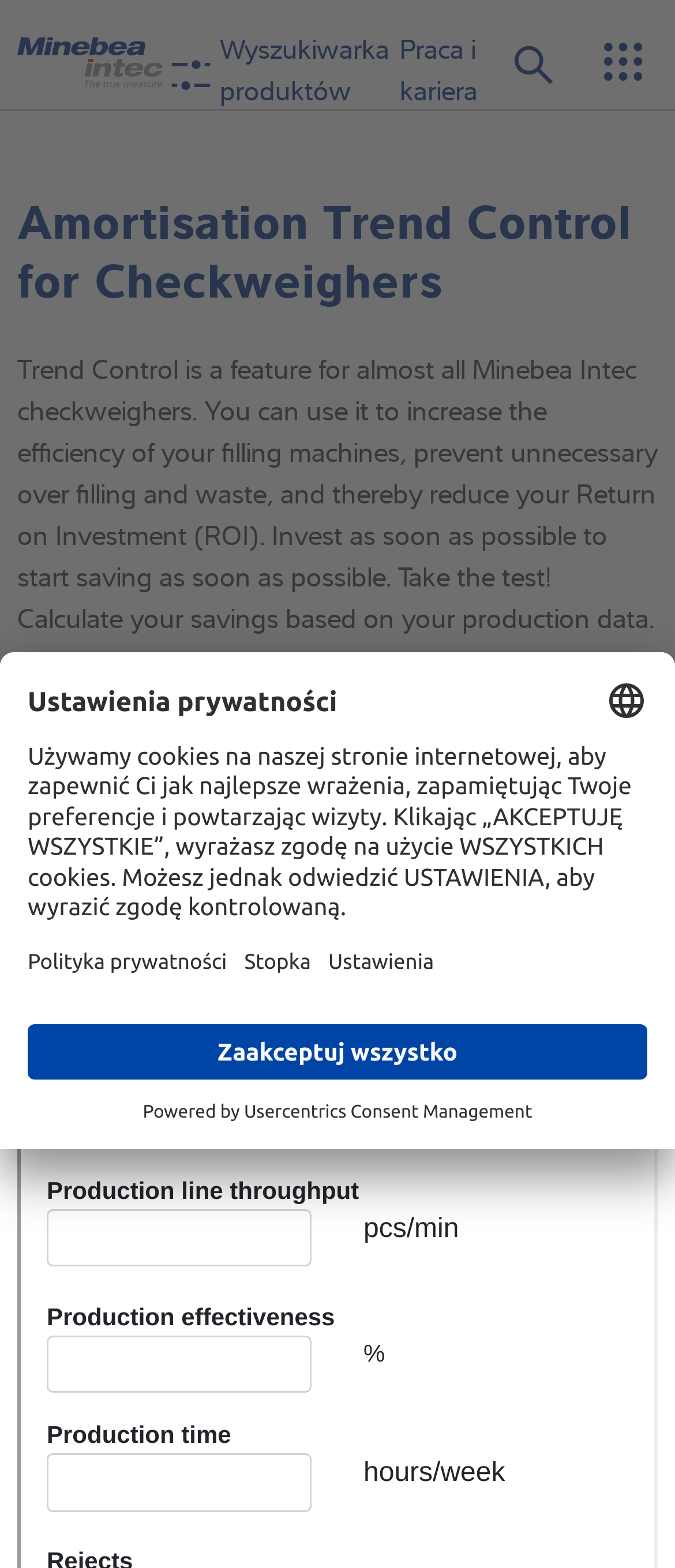Please determine the primary heading and provide its text.

Amortisation Trend Control for Checkweighers